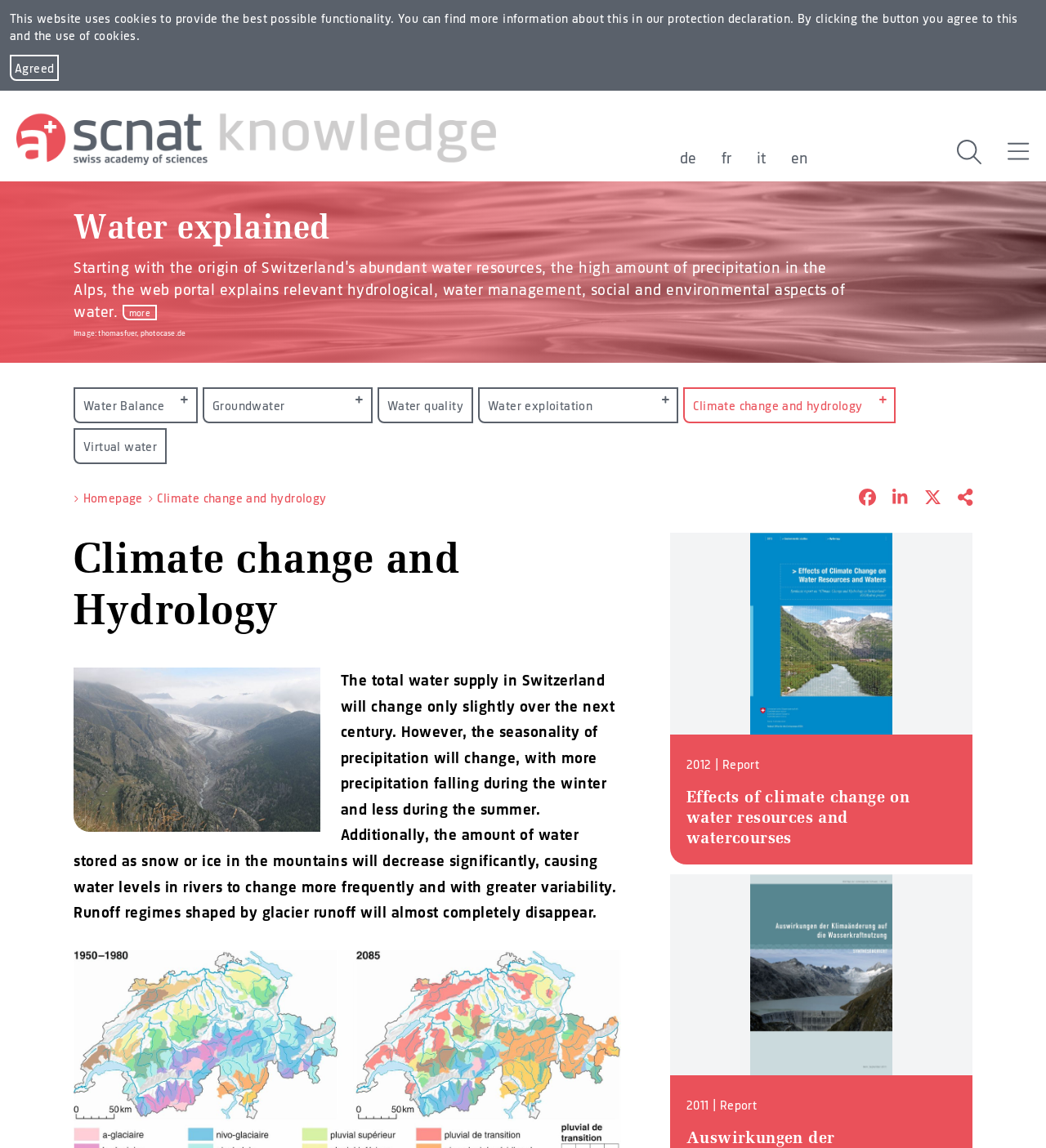Provide the bounding box coordinates, formatted as (top-left x, top-left y, bottom-right x, bottom-right y), with all values being floating point numbers between 0 and 1. Identify the bounding box of the UI element that matches the description: Water Balance

[0.072, 0.339, 0.187, 0.367]